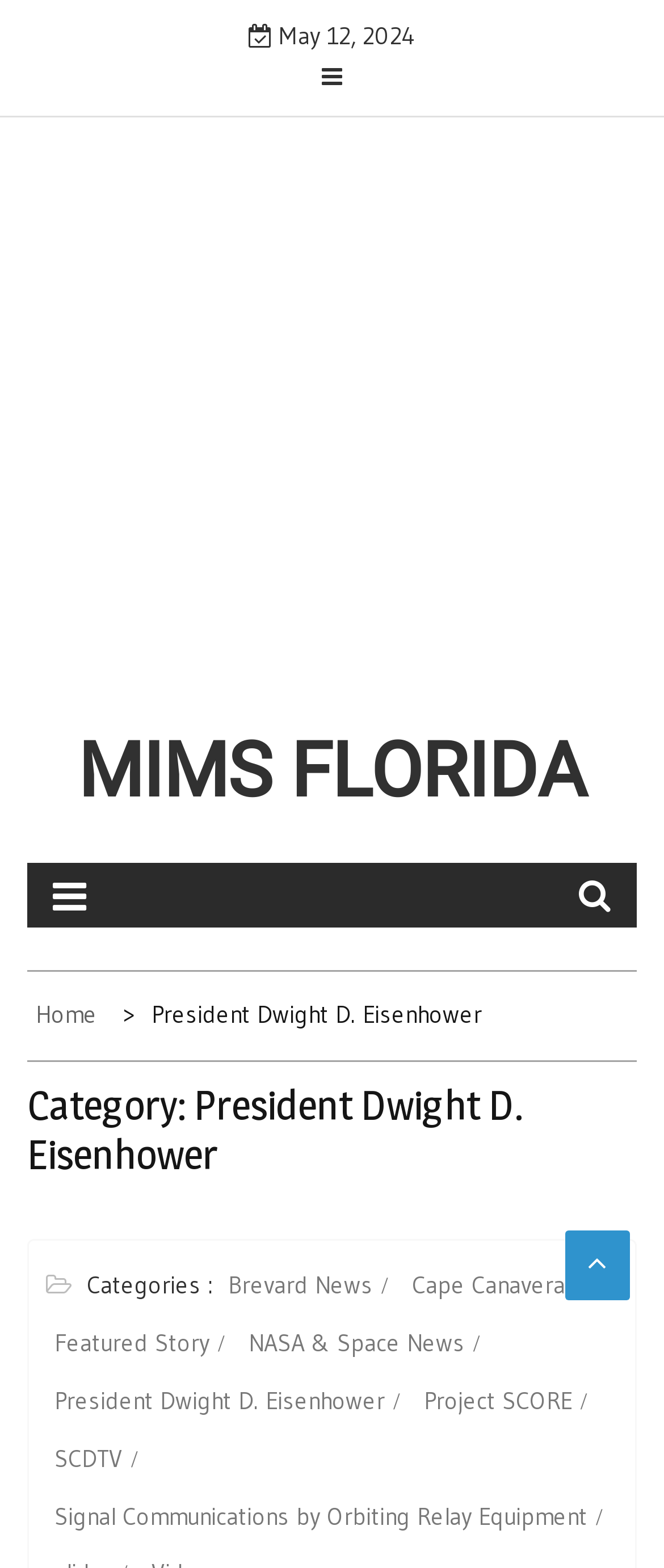Please give the bounding box coordinates of the area that should be clicked to fulfill the following instruction: "go to the home page". The coordinates should be in the format of four float numbers from 0 to 1, i.e., [left, top, right, bottom].

None